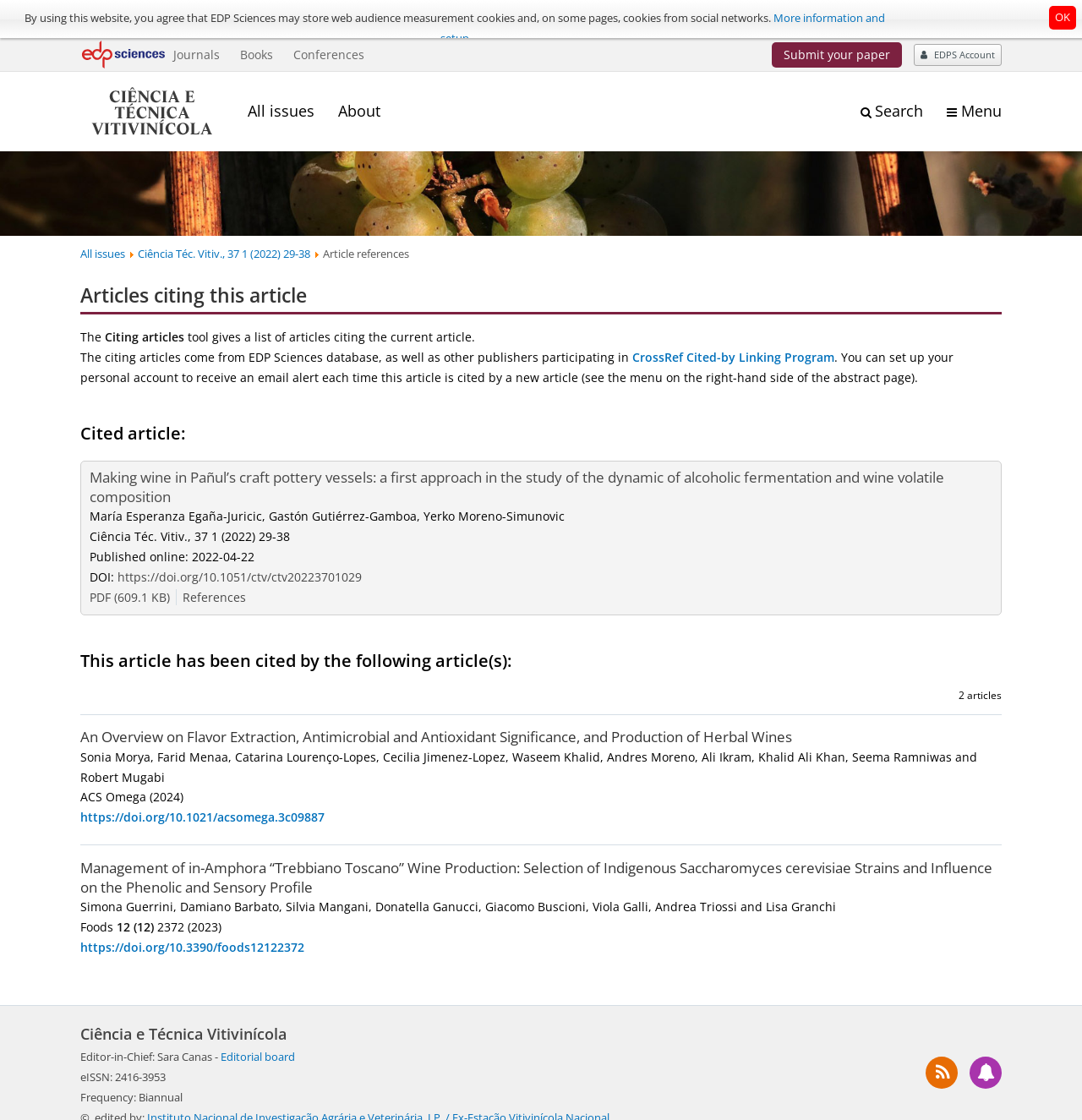What is the name of the journal?
Please respond to the question with a detailed and informative answer.

The name of the journal can be found in the top-left corner of the webpage, where it is written as 'Ciência e Técnica Vitivinícola'.